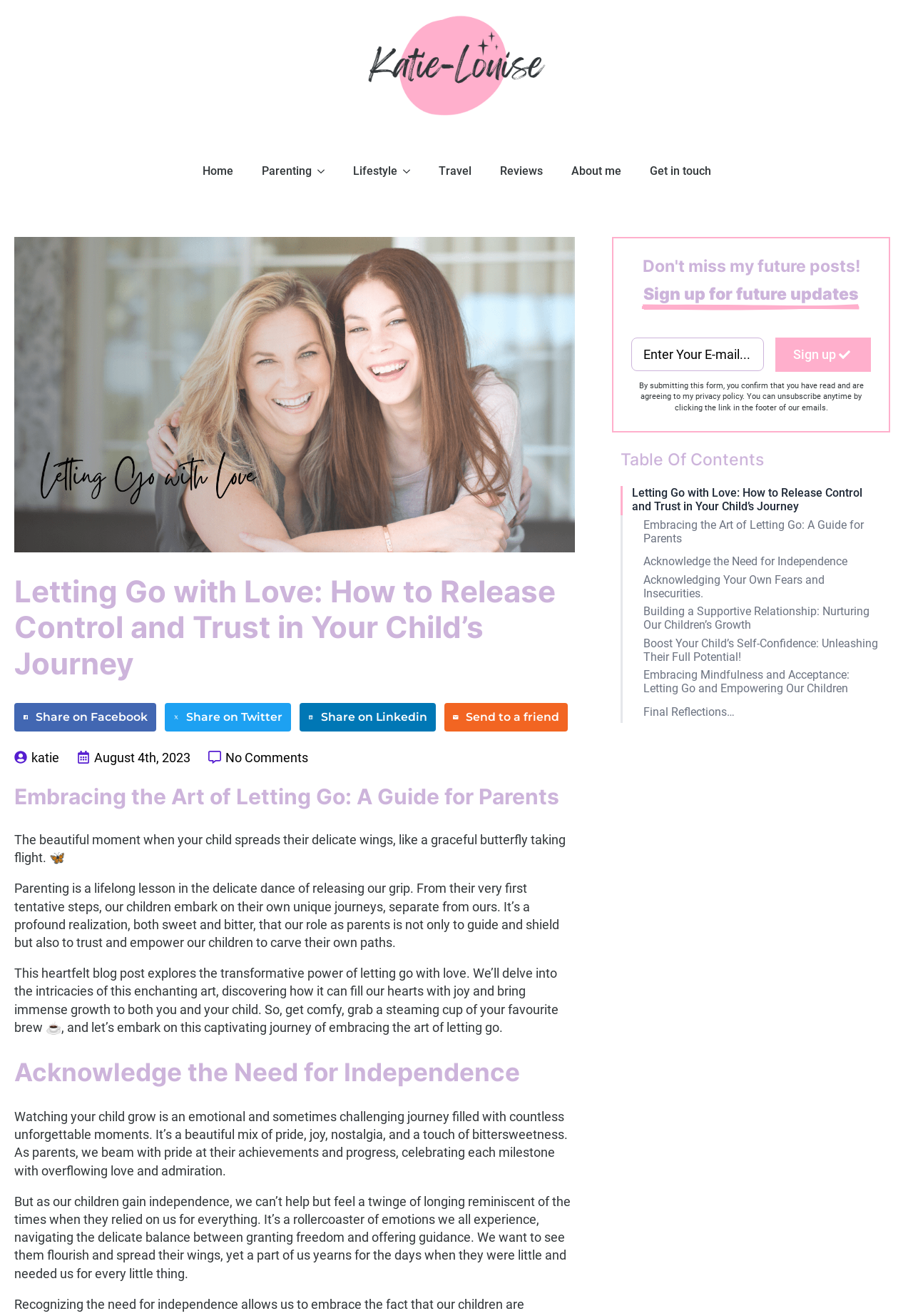Please specify the bounding box coordinates of the clickable region to carry out the following instruction: "Enter your email address". The coordinates should be four float numbers between 0 and 1, in the format [left, top, right, bottom].

[0.691, 0.256, 0.837, 0.282]